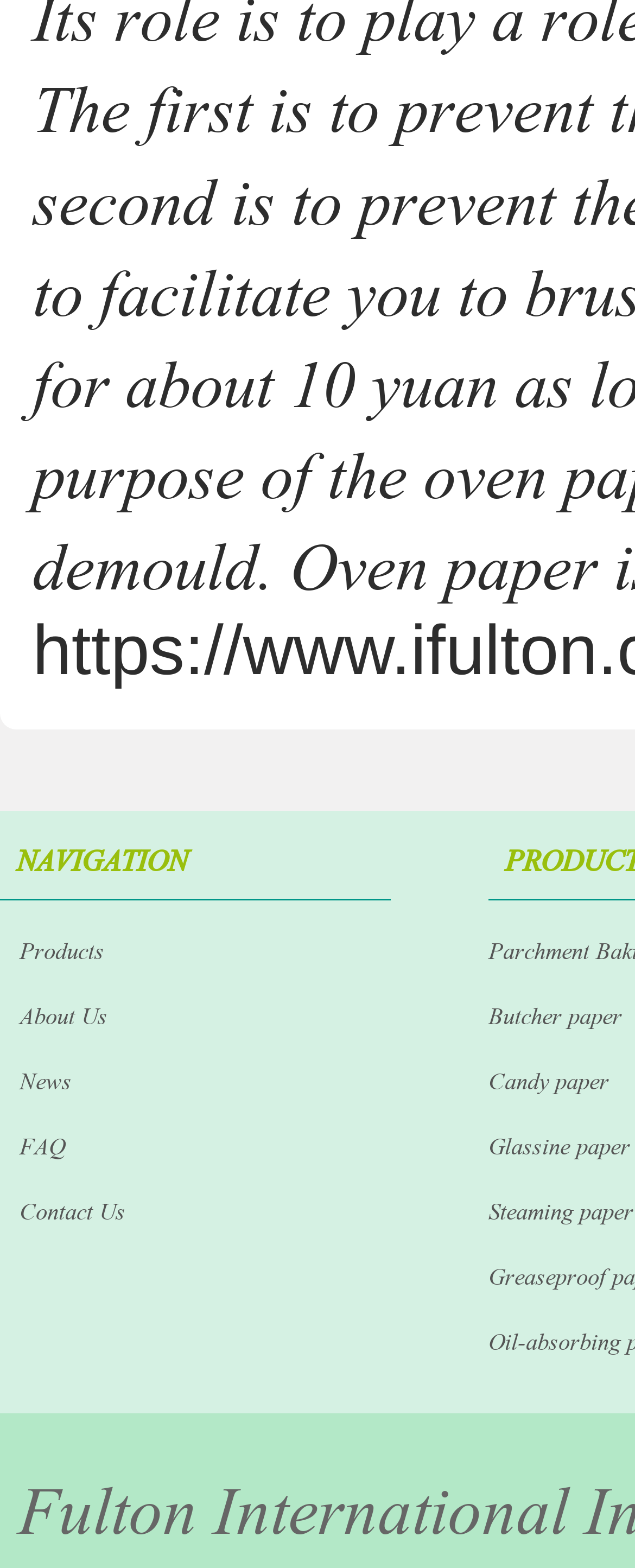Locate the bounding box coordinates of the element to click to perform the following action: 'Check FAQ'. The coordinates should be given as four float values between 0 and 1, in the form of [left, top, right, bottom].

[0.031, 0.716, 0.103, 0.742]